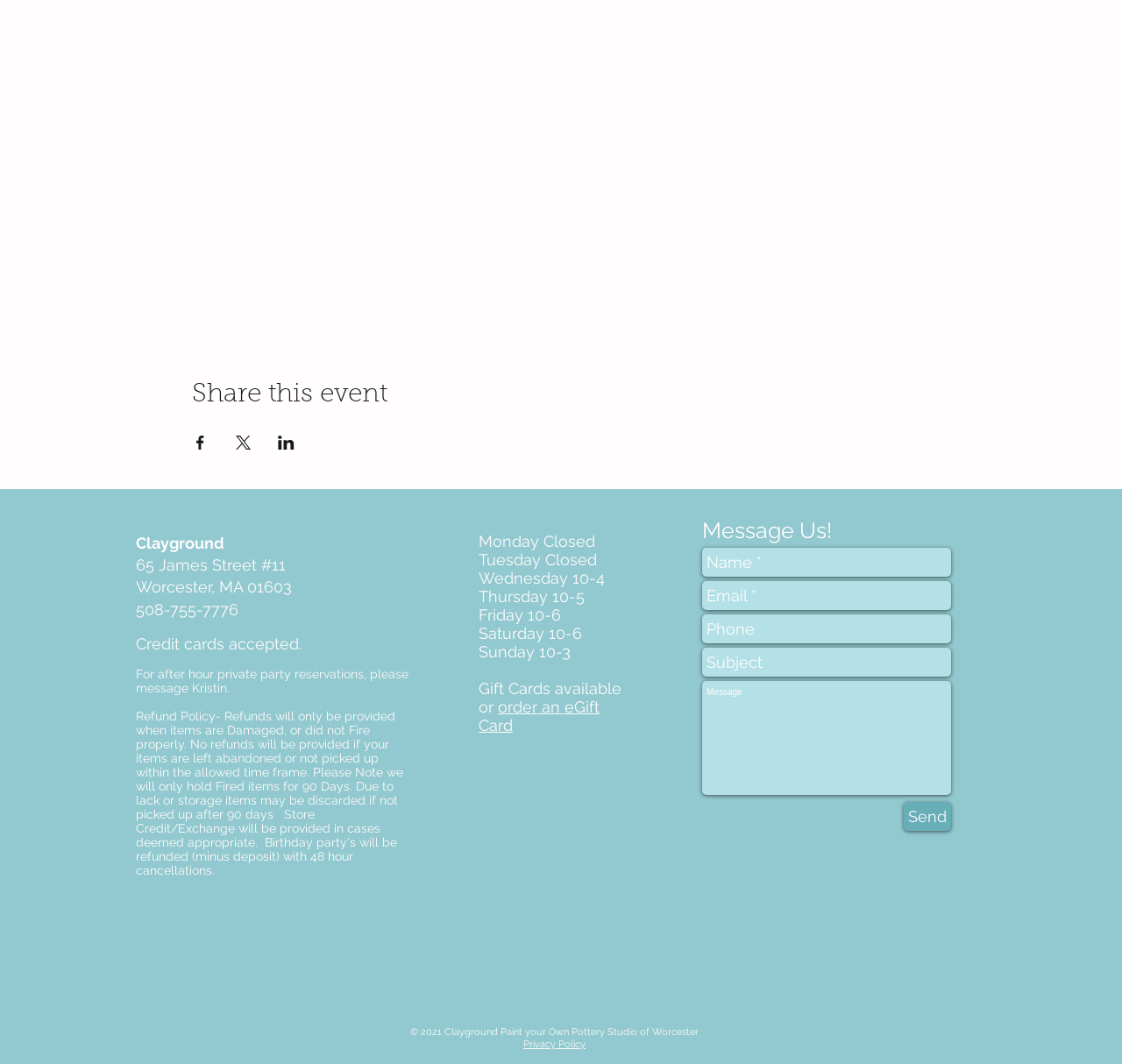Find the bounding box coordinates of the clickable region needed to perform the following instruction: "Download the paper". The coordinates should be provided as four float numbers between 0 and 1, i.e., [left, top, right, bottom].

None